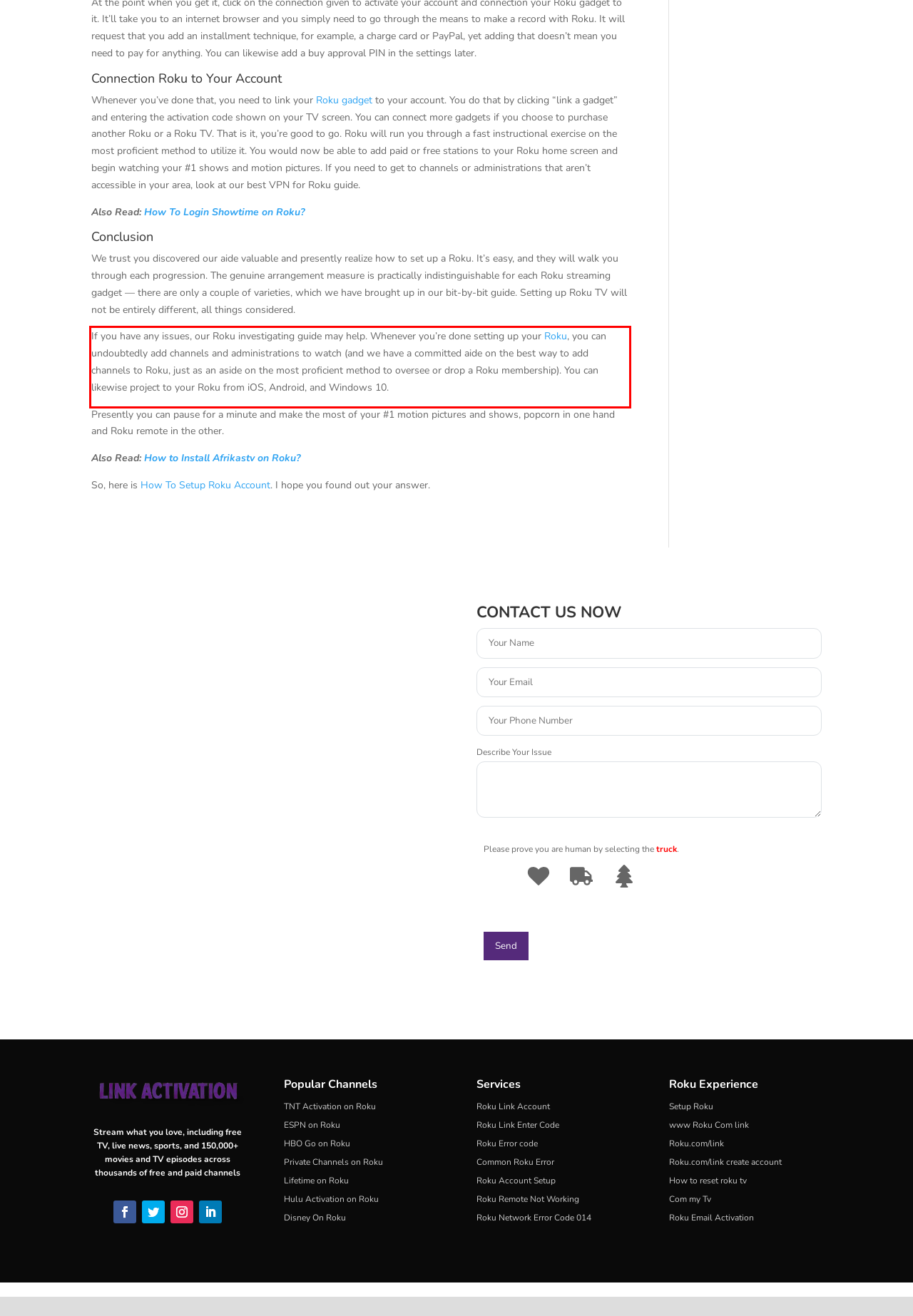Please use OCR to extract the text content from the red bounding box in the provided webpage screenshot.

If you have any issues, our Roku investigating guide may help. Whenever you’re done setting up your Roku, you can undoubtedly add channels and administrations to watch (and we have a committed aide on the best way to add channels to Roku, just as an aside on the most proficient method to oversee or drop a Roku membership). You can likewise project to your Roku from iOS, Android, and Windows 10.